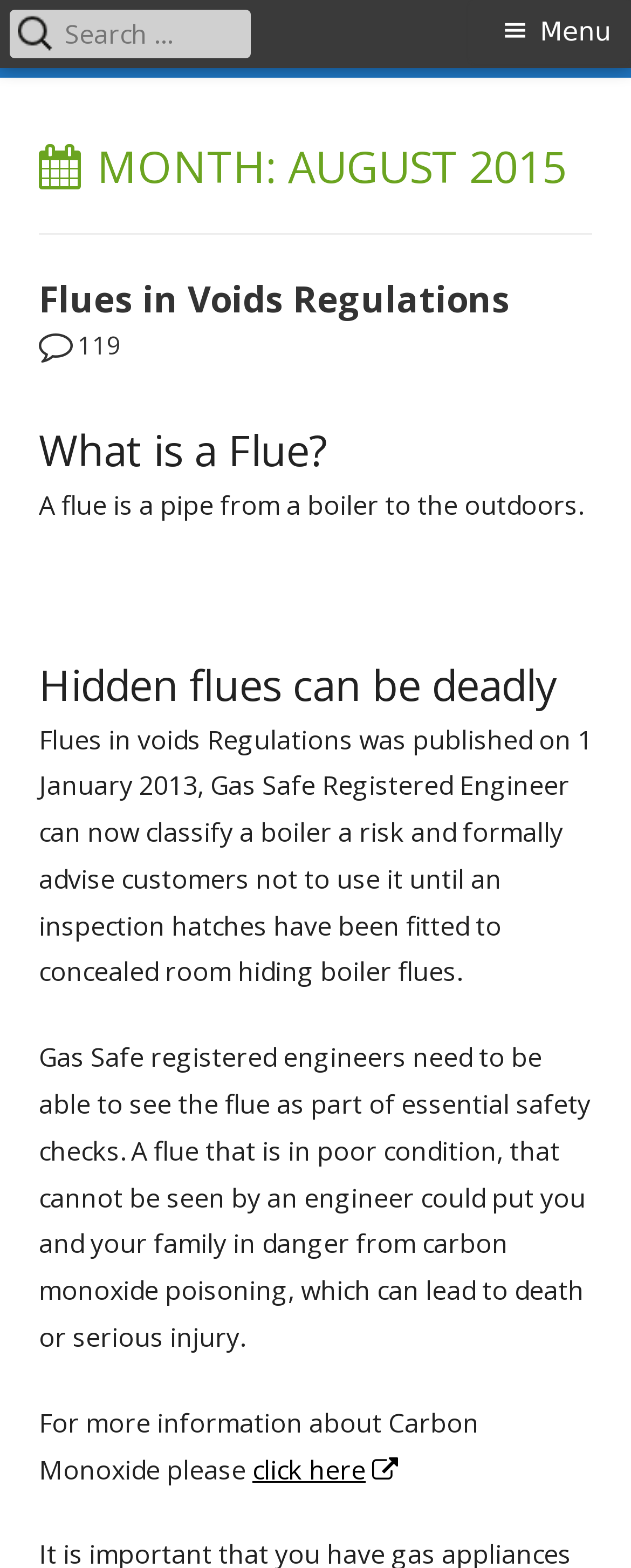What can be done to ensure flue safety?
Please give a well-detailed answer to the question.

The webpage suggests that fitting inspection hatches to concealed room hiding boiler flues can ensure flue safety, allowing Gas Safe registered engineers to perform essential safety checks.